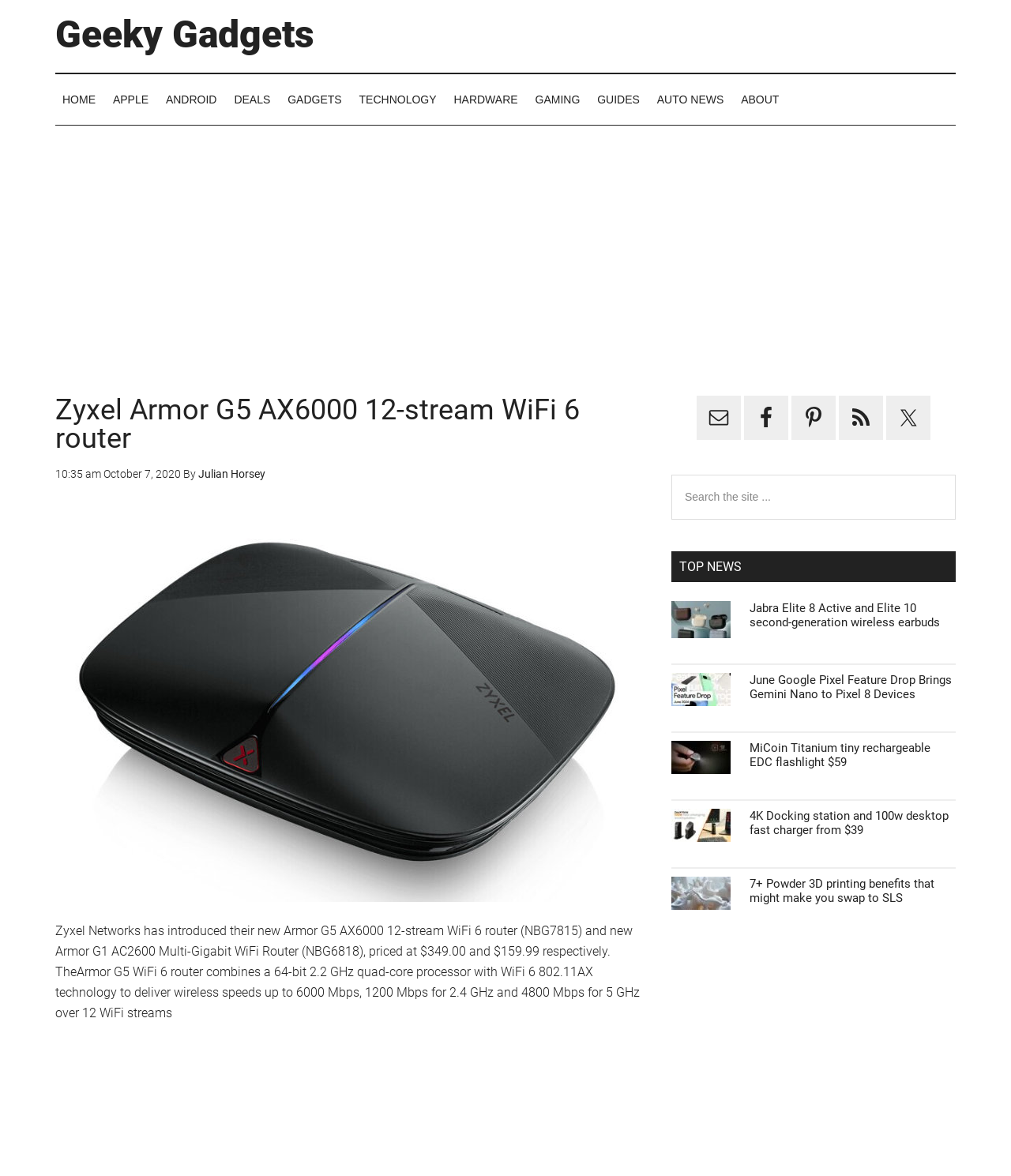What is the title of the second article in the TOP NEWS section?
Answer the question using a single word or phrase, according to the image.

June Google Pixel Feature Drop Brings Gemini Nano to Pixel 8 Devices